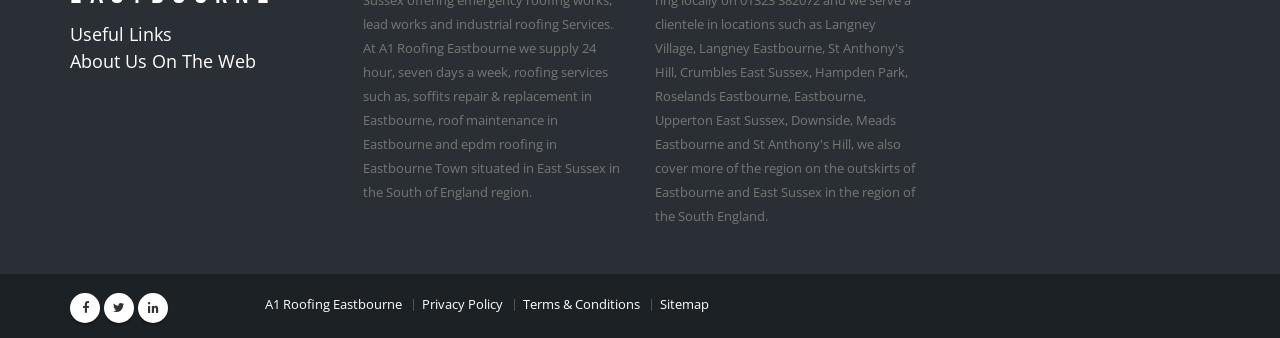Please find the bounding box coordinates for the clickable element needed to perform this instruction: "Click on Useful Links".

[0.055, 0.064, 0.134, 0.135]